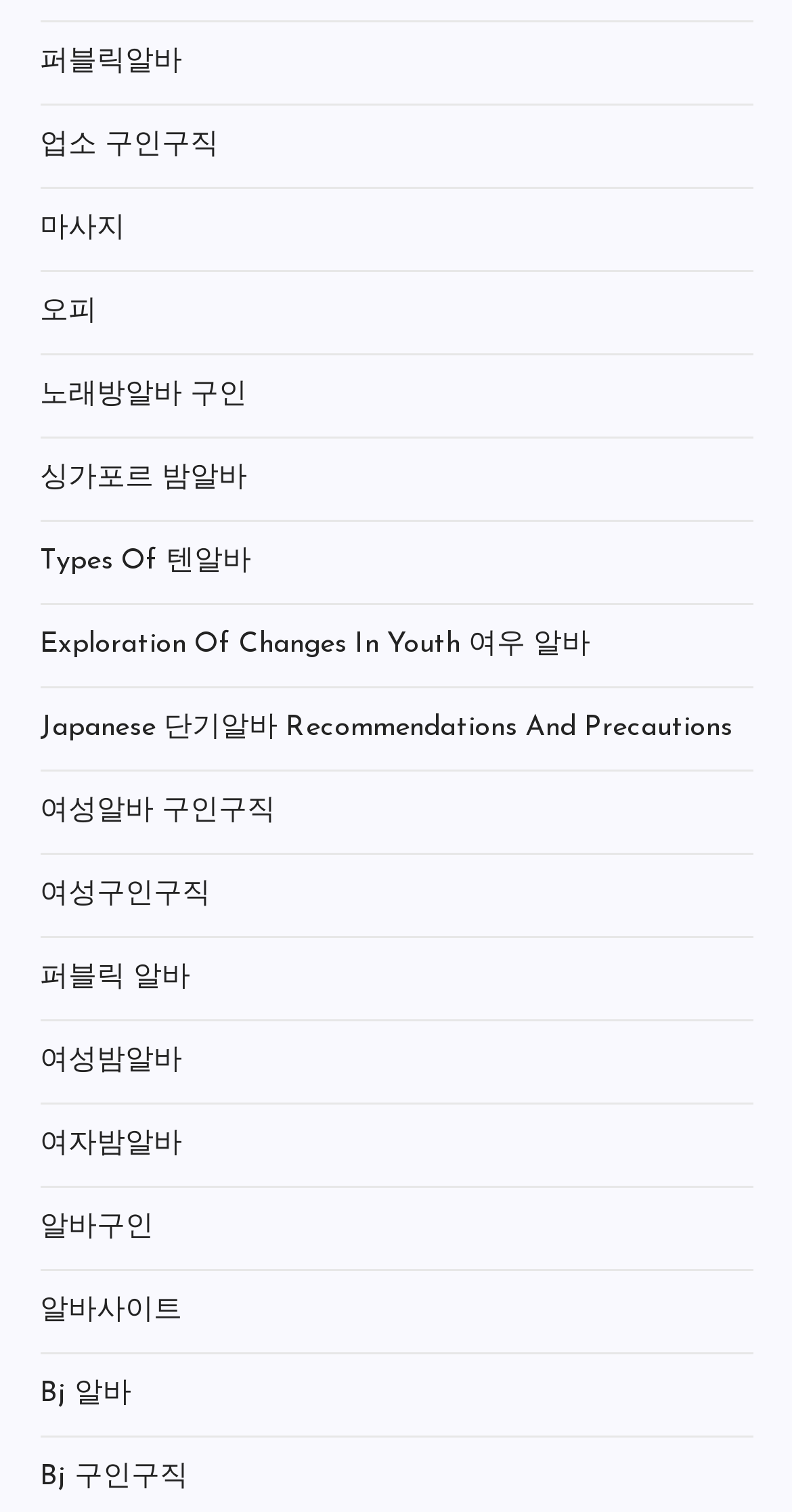Give a short answer using one word or phrase for the question:
Is there a link about Japanese part-time job?

Yes